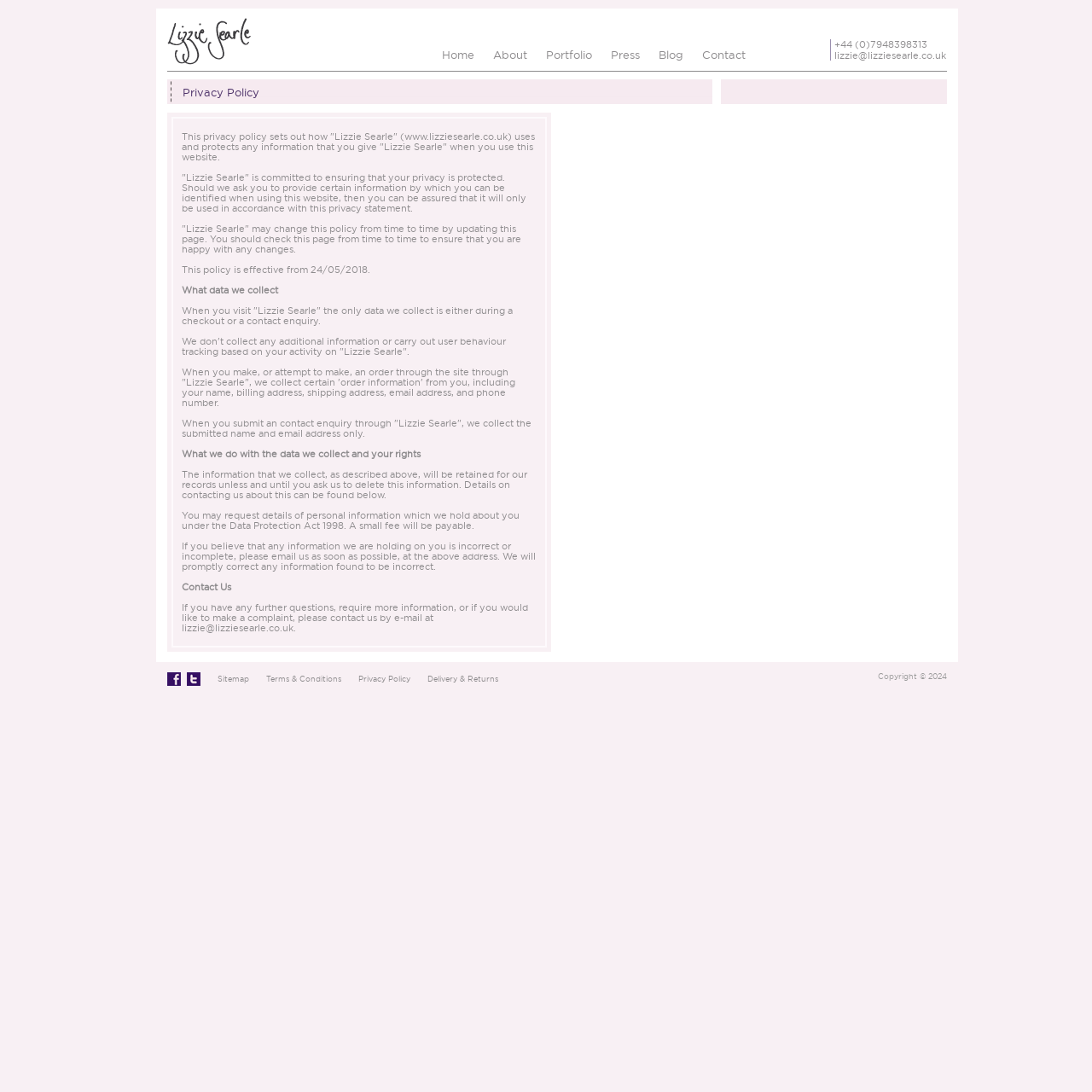How can I contact Lizzie Searle?
Look at the image and respond to the question as thoroughly as possible.

According to the webpage, I can contact Lizzie Searle by sending an email to lizzie@lizziesearle.co.uk or by submitting a contact enquiry through the website.